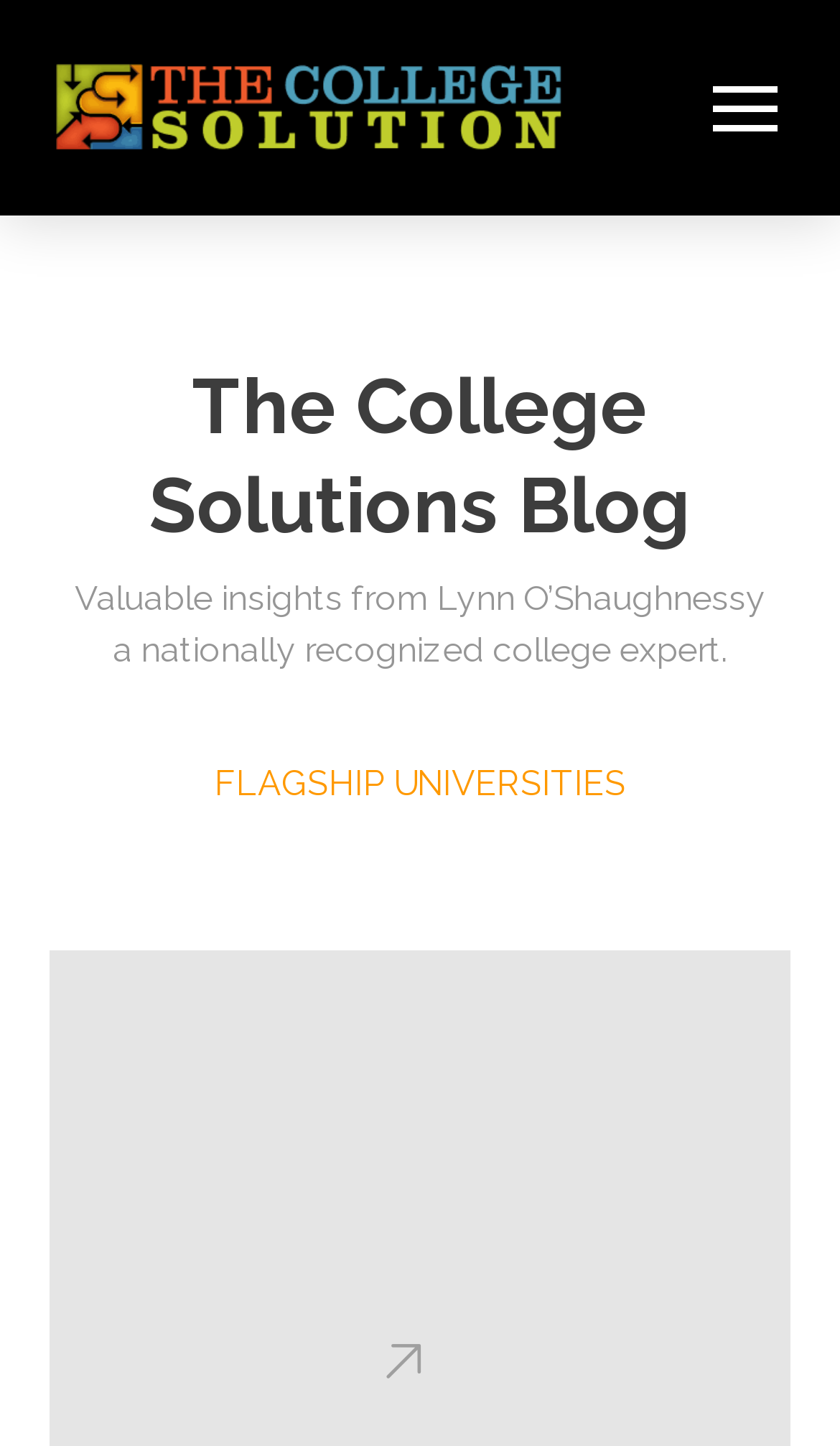Review the image closely and give a comprehensive answer to the question: What is the name of the college expert?

I found the answer by looking at the StaticText element with the text 'a nationally recognized college expert.' which is a sibling of the StaticText element with the text 'Valuable insights from Lynn O’Shaughnessy'.